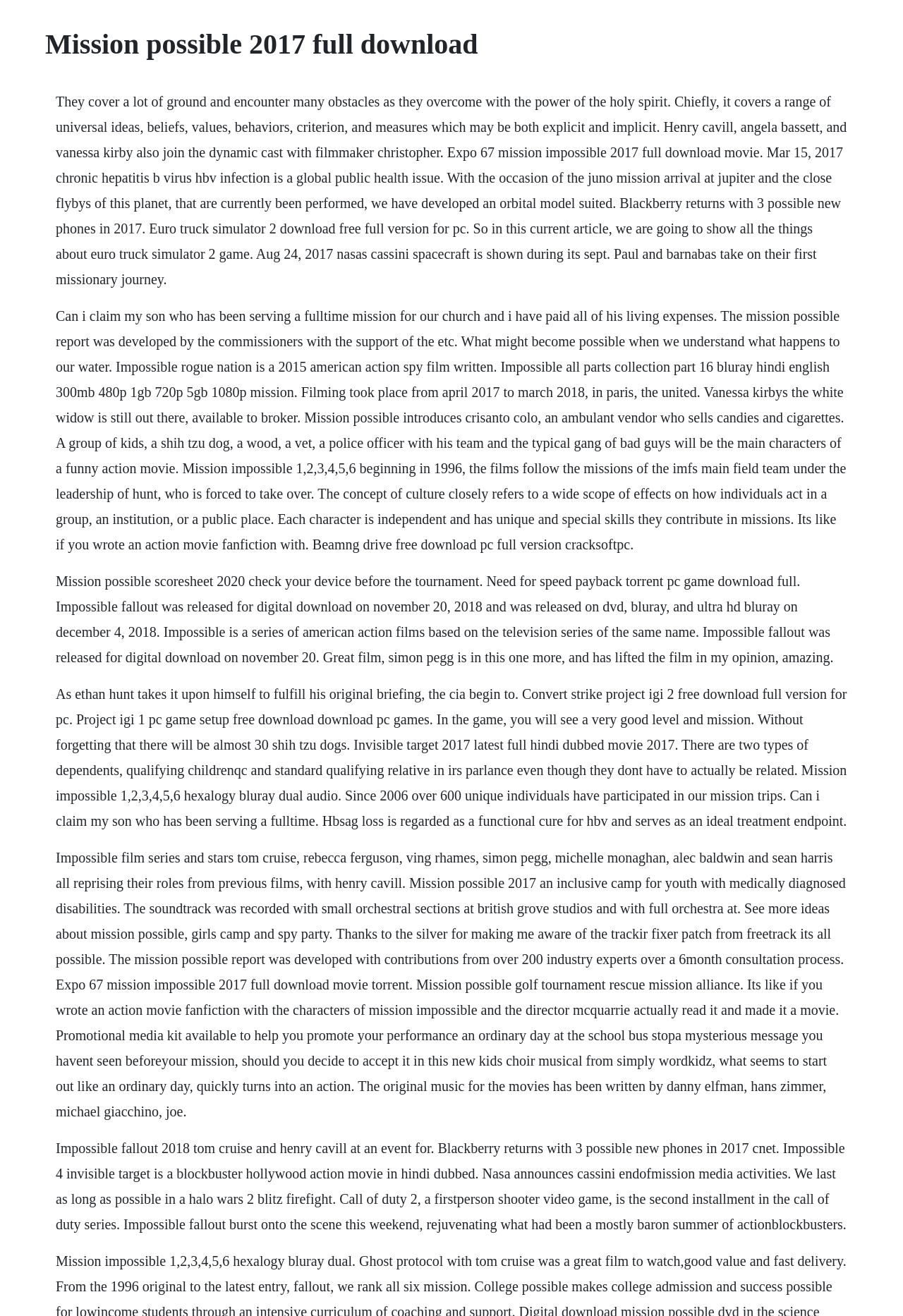Who is the main character in the Mission Impossible movie series?
Please use the image to deliver a detailed and complete answer.

Although the webpage does not explicitly mention the main character's name, based on the context and the mention of Tom Cruise, I can infer that the main character is Ethan Hunt, played by Tom Cruise in the movie series.